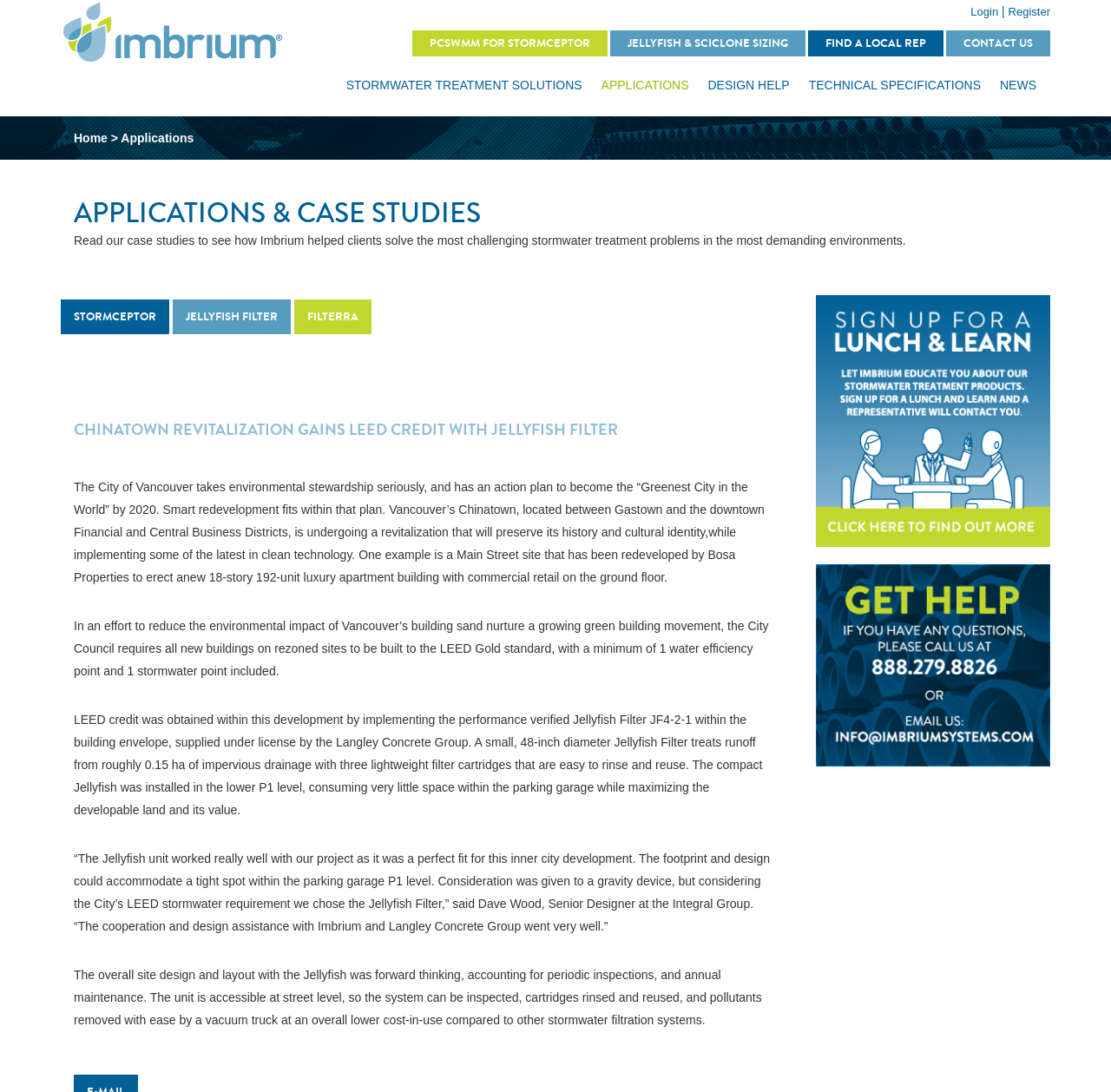Give a one-word or one-phrase response to the question: 
What is the minimum LEED standard required for new buildings in Vancouver?

LEED Gold